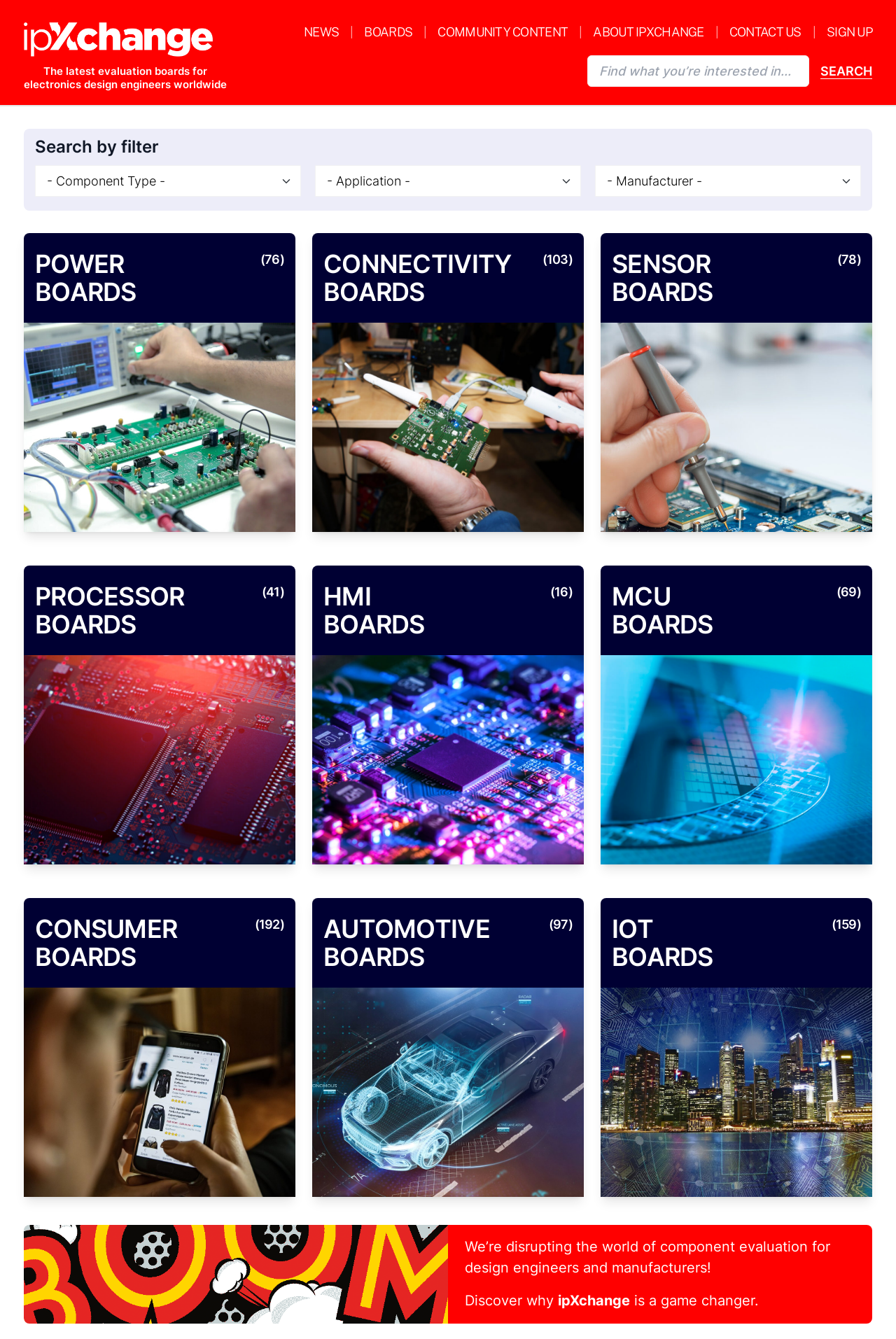What is the tone of the website?
Carefully examine the image and provide a detailed answer to the question.

The website's tone is conveyed through the text 'We’re disrupting the world of component evaluation for design engineers and manufacturers!' and 'Discover why ipXchange is a game changer.' This language suggests that the website is innovative and disruptive, and that it is offering a new and improved way of evaluating components.